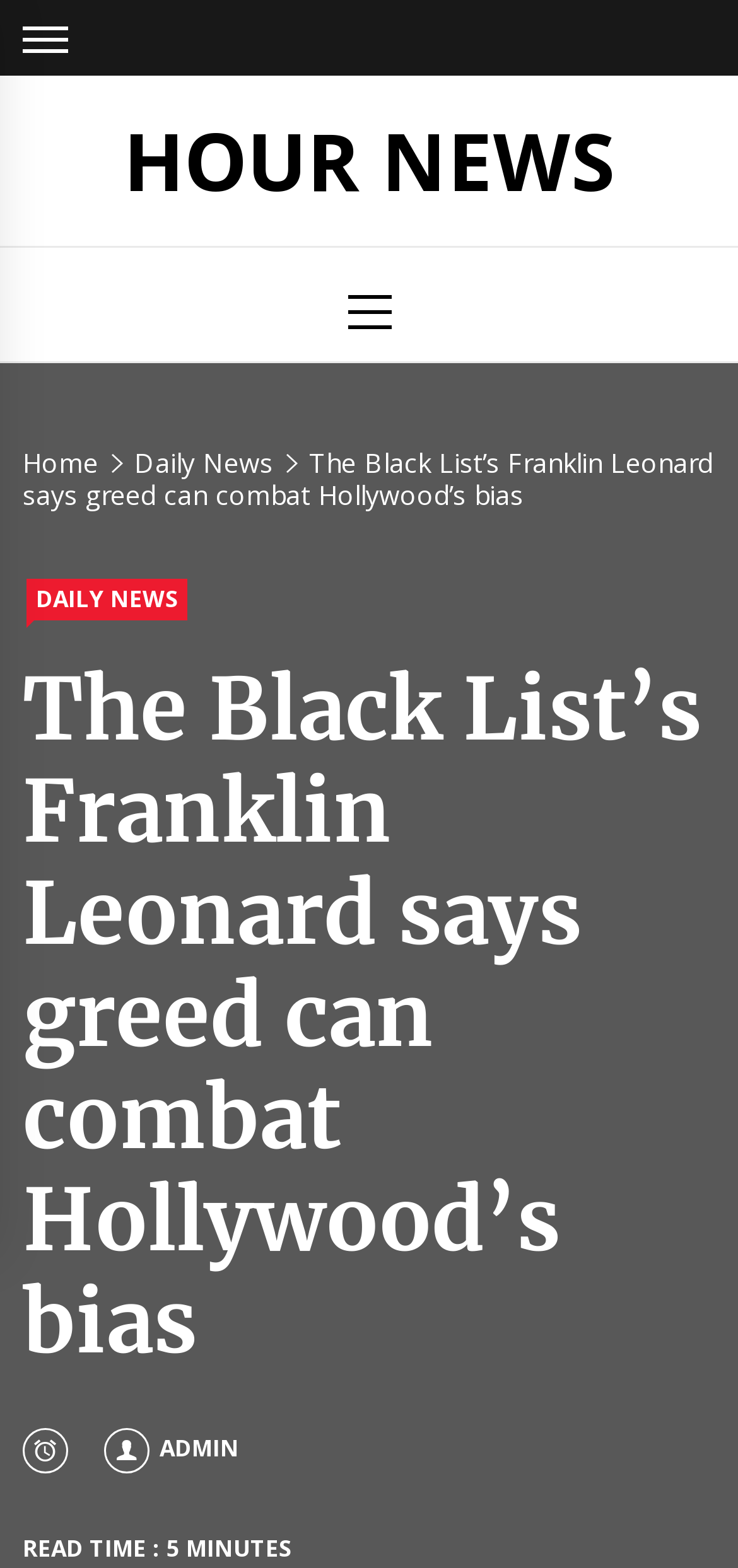Please specify the bounding box coordinates of the clickable region to carry out the following instruction: "View the admin page". The coordinates should be four float numbers between 0 and 1, in the format [left, top, right, bottom].

[0.142, 0.913, 0.324, 0.934]